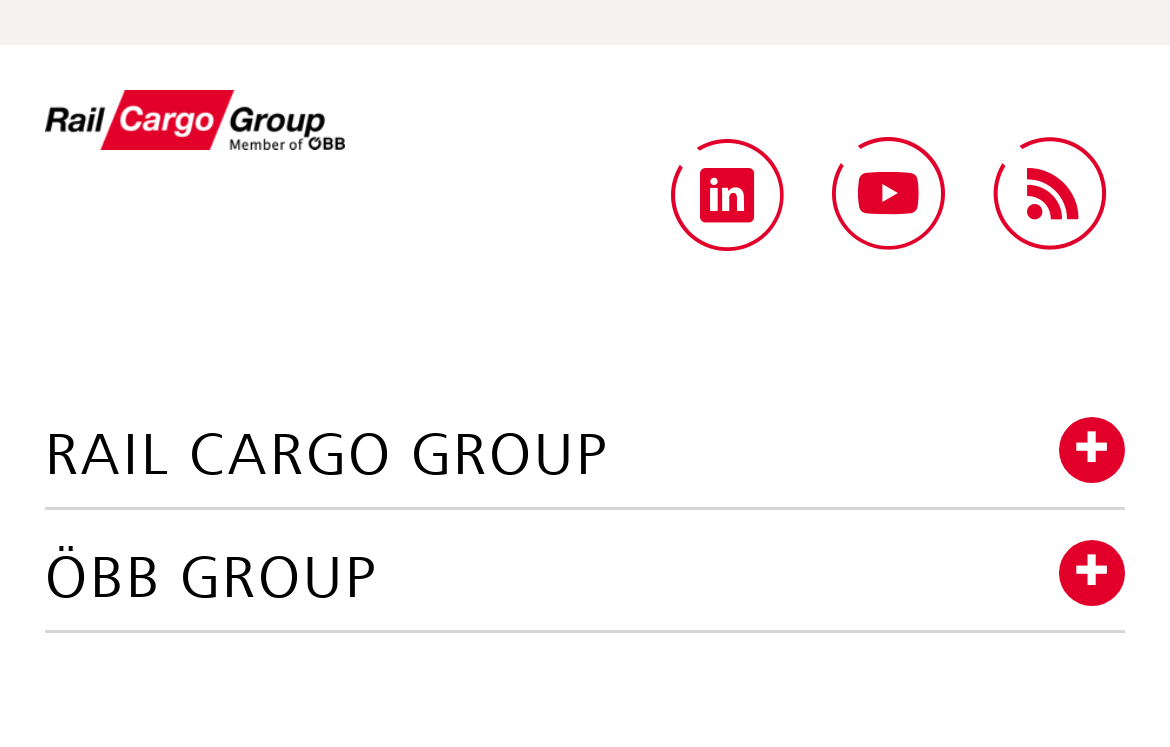Given the following UI element description: "RSS Feed", find the bounding box coordinates in the webpage screenshot.

[0.833, 0.166, 0.961, 0.277]